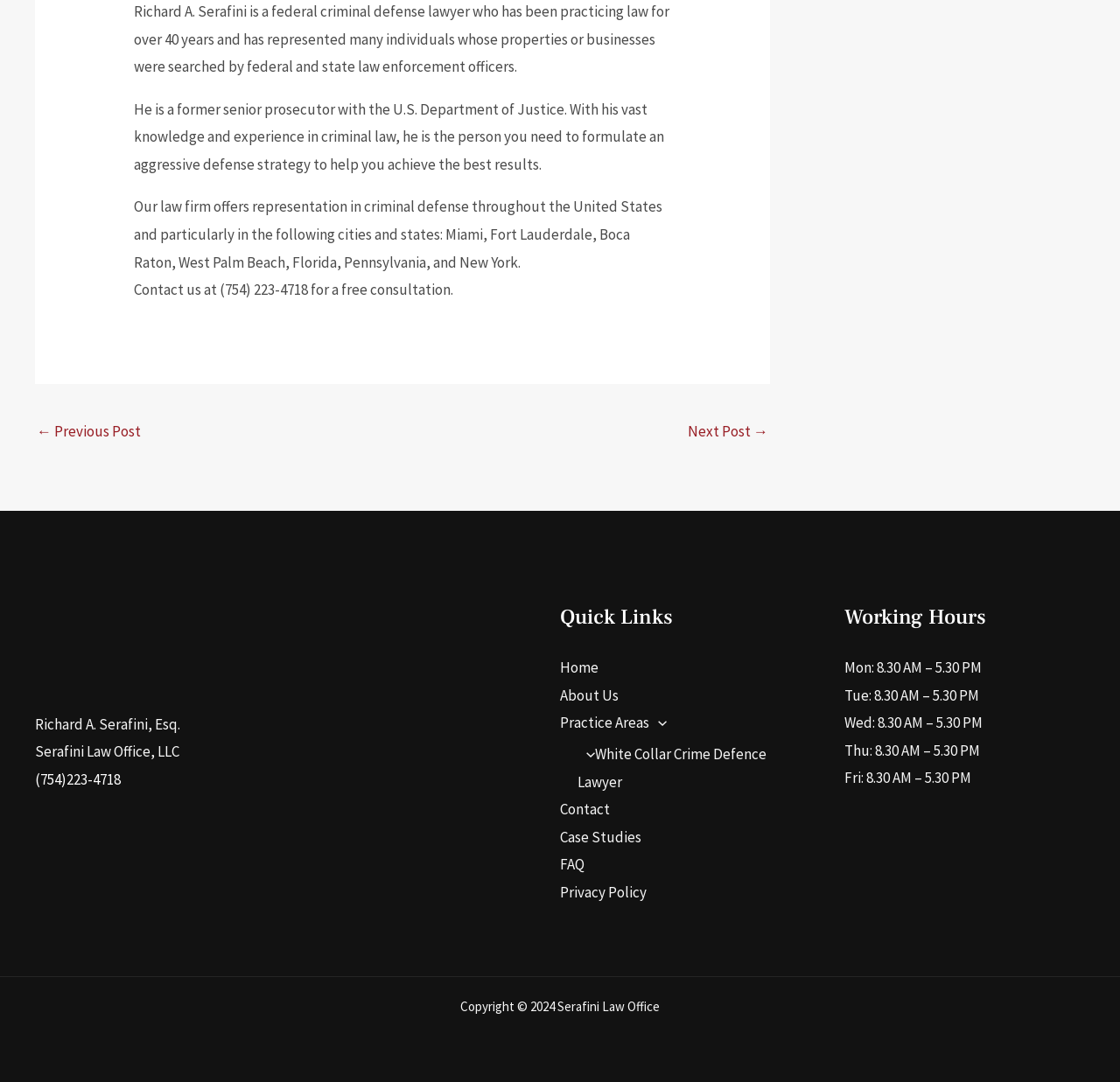Please identify the bounding box coordinates of the element I need to click to follow this instruction: "Call the phone number".

[0.031, 0.711, 0.108, 0.729]